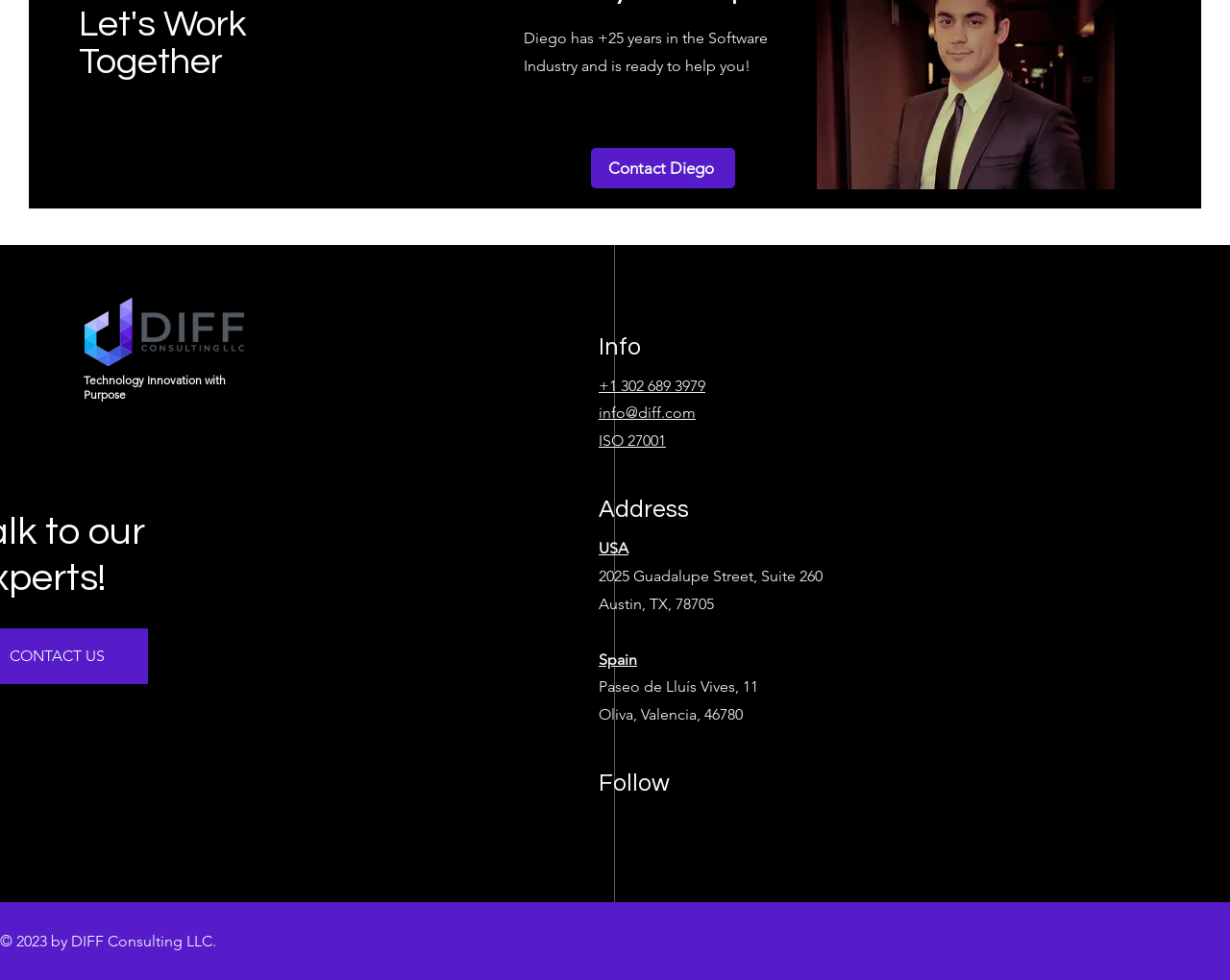Can you give a detailed response to the following question using the information from the image? What is the company name?

The company name is DIFF Consulting LLC, as mentioned in the StaticText element '© 2023 by DIFF Consulting LLC.' at the bottom of the webpage.